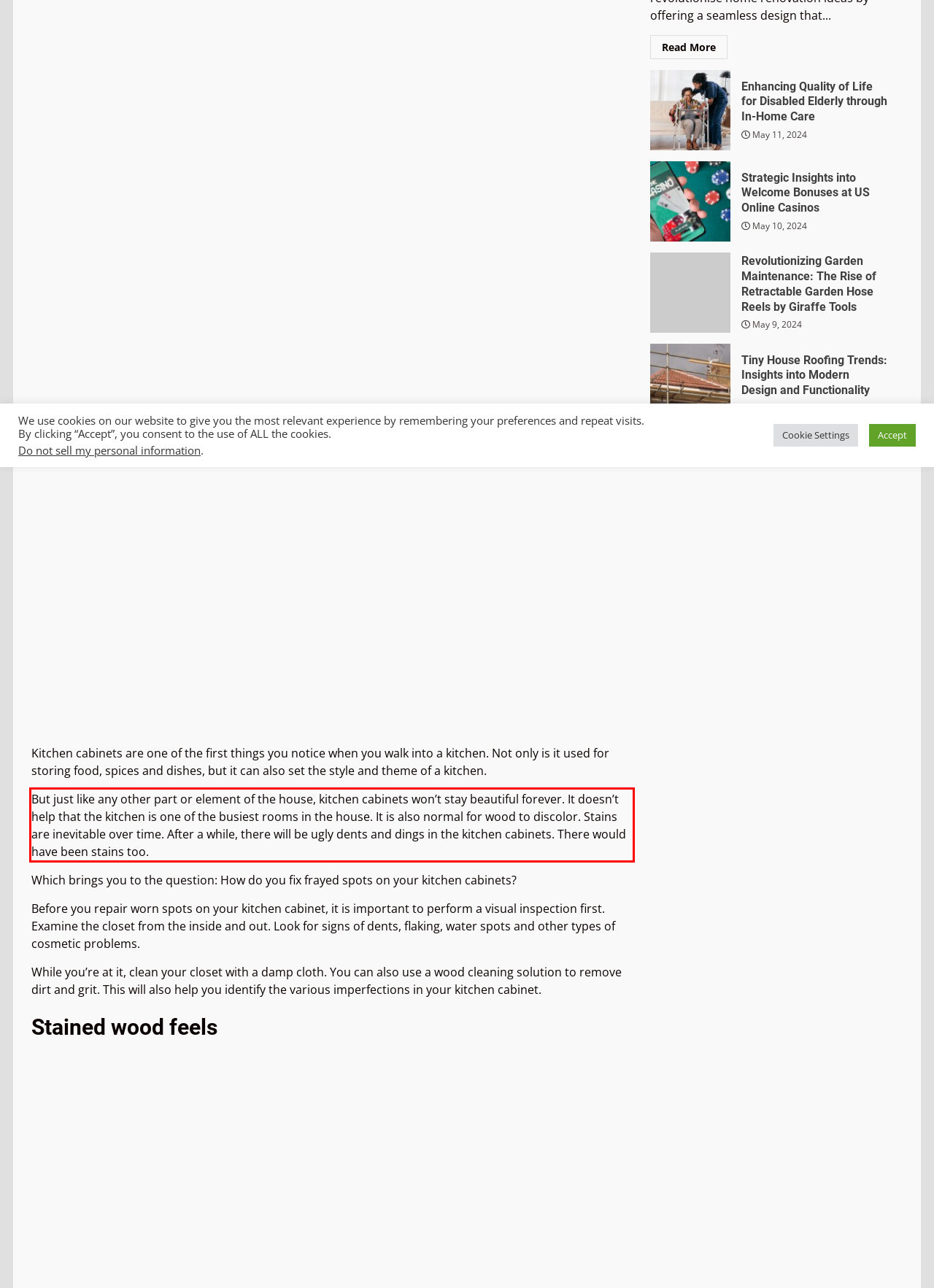Please extract the text content from the UI element enclosed by the red rectangle in the screenshot.

But just like any other part or element of the house, kitchen cabinets won’t stay beautiful forever. It doesn’t help that the kitchen is one of the busiest rooms in the house. It is also normal for wood to discolor. Stains are inevitable over time. After a while, there will be ugly dents and dings in the kitchen cabinets. There would have been stains too.